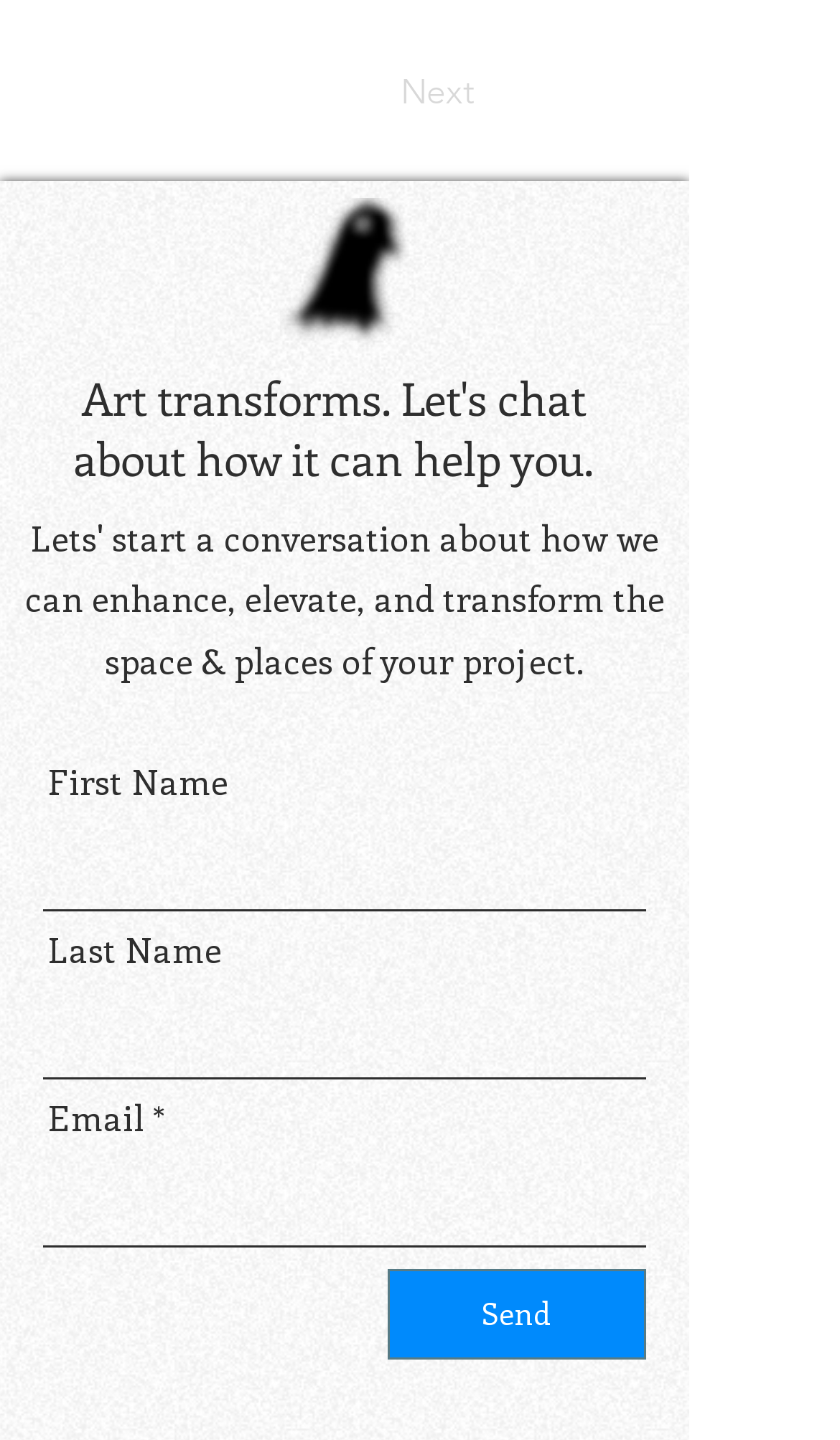Provide a single word or phrase to answer the given question: 
How many input fields are there in the form?

Three